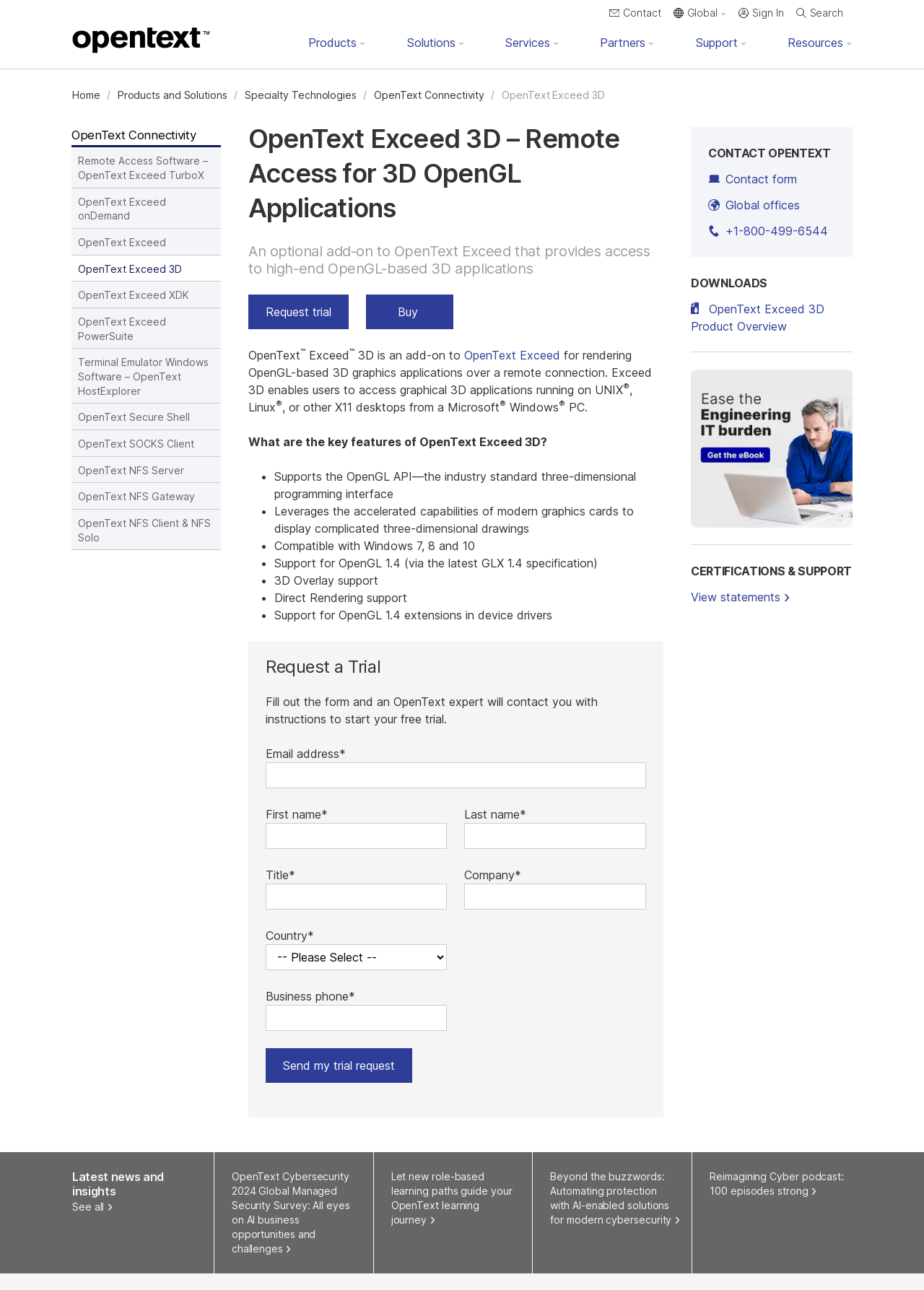Generate a thorough caption detailing the webpage content.

The webpage is about OpenText Exceed 3D, an add-on application for rendering OpenGL-based 3D graphics applications over a remote connection. At the top, there is a navigation bar with links to "OpenText", "Products", "Solutions", "Services", "Partners", "Support", and "Resources". Below the navigation bar, there is a utility navigation section with links to "Contact", "Choose your country", "Sign In", and "Search".

The main content area is divided into several sections. The first section has a heading "OpenText Connectivity" and lists several links to related products, including "OpenText Exceed TurboX", "OpenText Exceed onDemand", and "OpenText Exceed 3D". 

The second section has a heading "OpenText Exceed 3D – Remote Access for 3D OpenGL Applications" and provides a brief description of the product. There are two buttons, "Request trial" and "Buy", and a trademark symbol next to the product name. 

The third section describes the key features of OpenText Exceed 3D, including support for the OpenGL API, compatibility with Windows 7, 8, and 10, and support for OpenGL 1.4 extensions in device drivers. 

The fourth section has a heading "Request a Trial" and contains a form to fill out to request a free trial. The form requires an email address, first name, and last name.